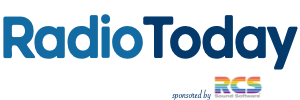What is beneath the main title?
Answer with a single word or phrase, using the screenshot for reference.

RCS sponsorship label